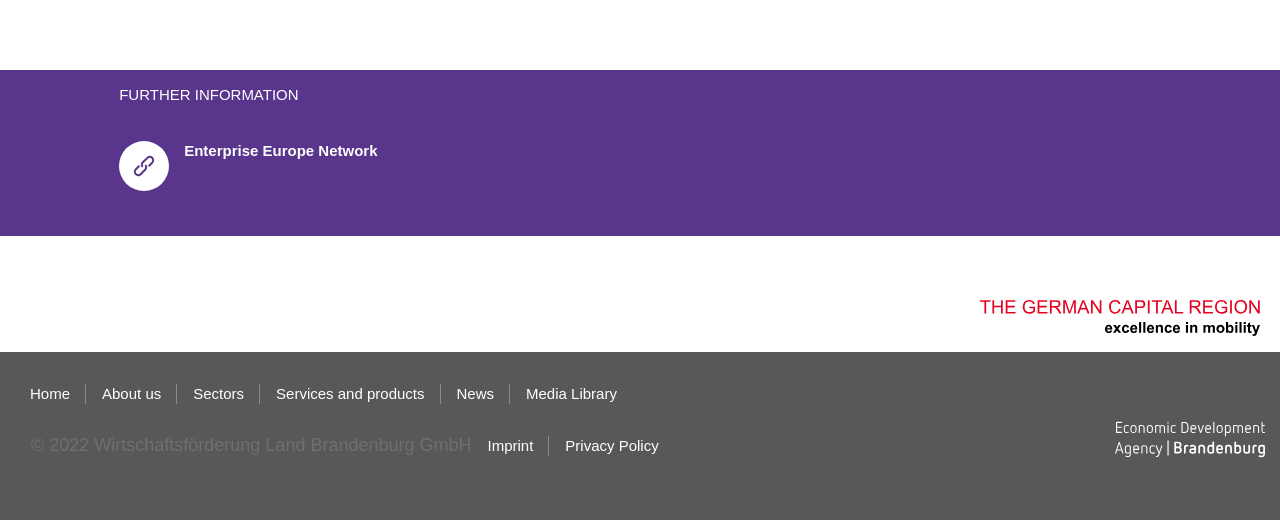How many images are in the webpage?
Offer a detailed and exhaustive answer to the question.

There are two images in the webpage, one is 'Cluster Claim Mobility' with the bounding box coordinates [0.766, 0.577, 0.984, 0.646], and the other is 'Logo WFBB' with the bounding box coordinates [0.871, 0.796, 0.988, 0.892].